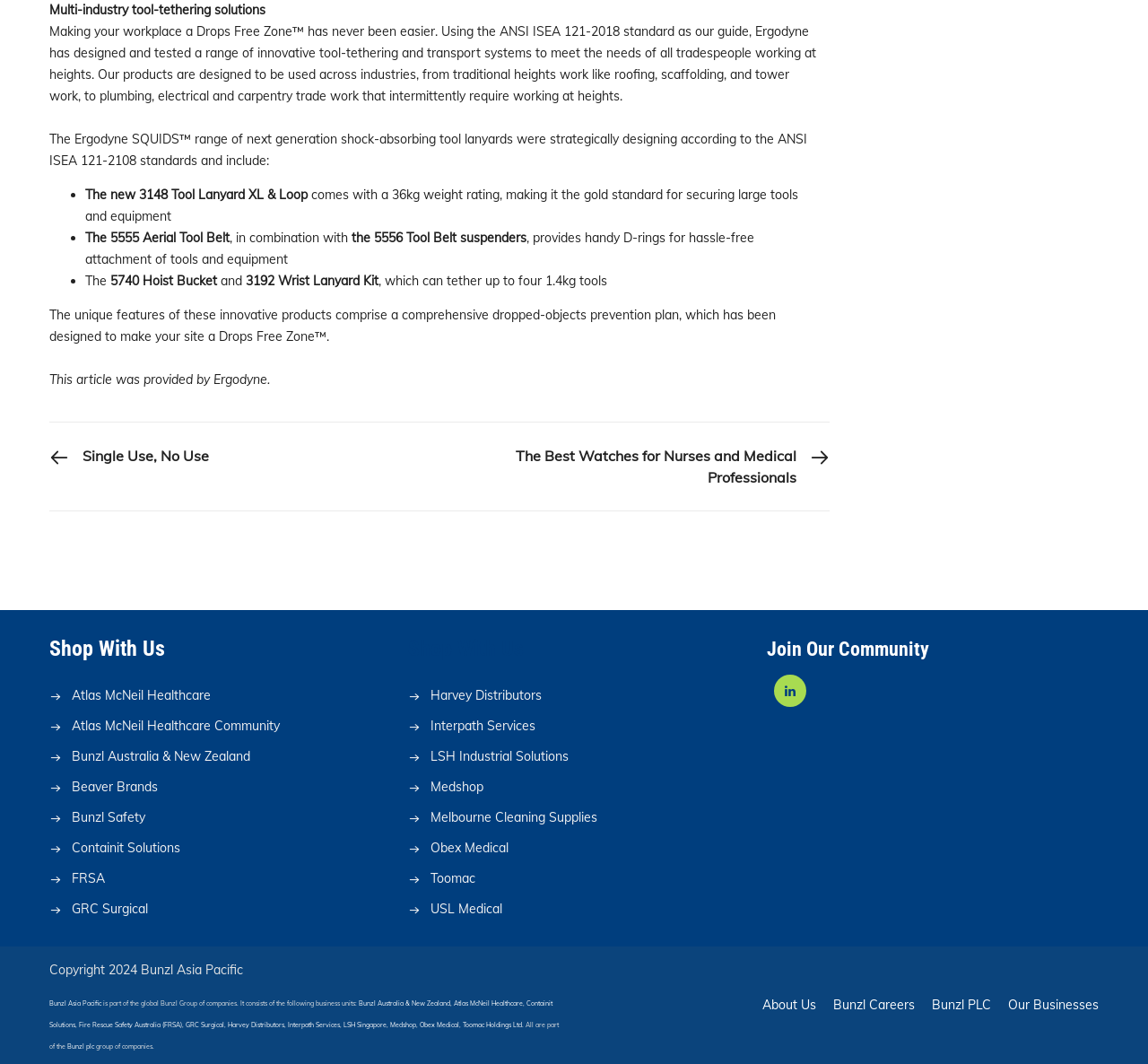Identify the bounding box coordinates of the clickable region to carry out the given instruction: "Click on 'About Us'".

[0.664, 0.937, 0.711, 0.952]